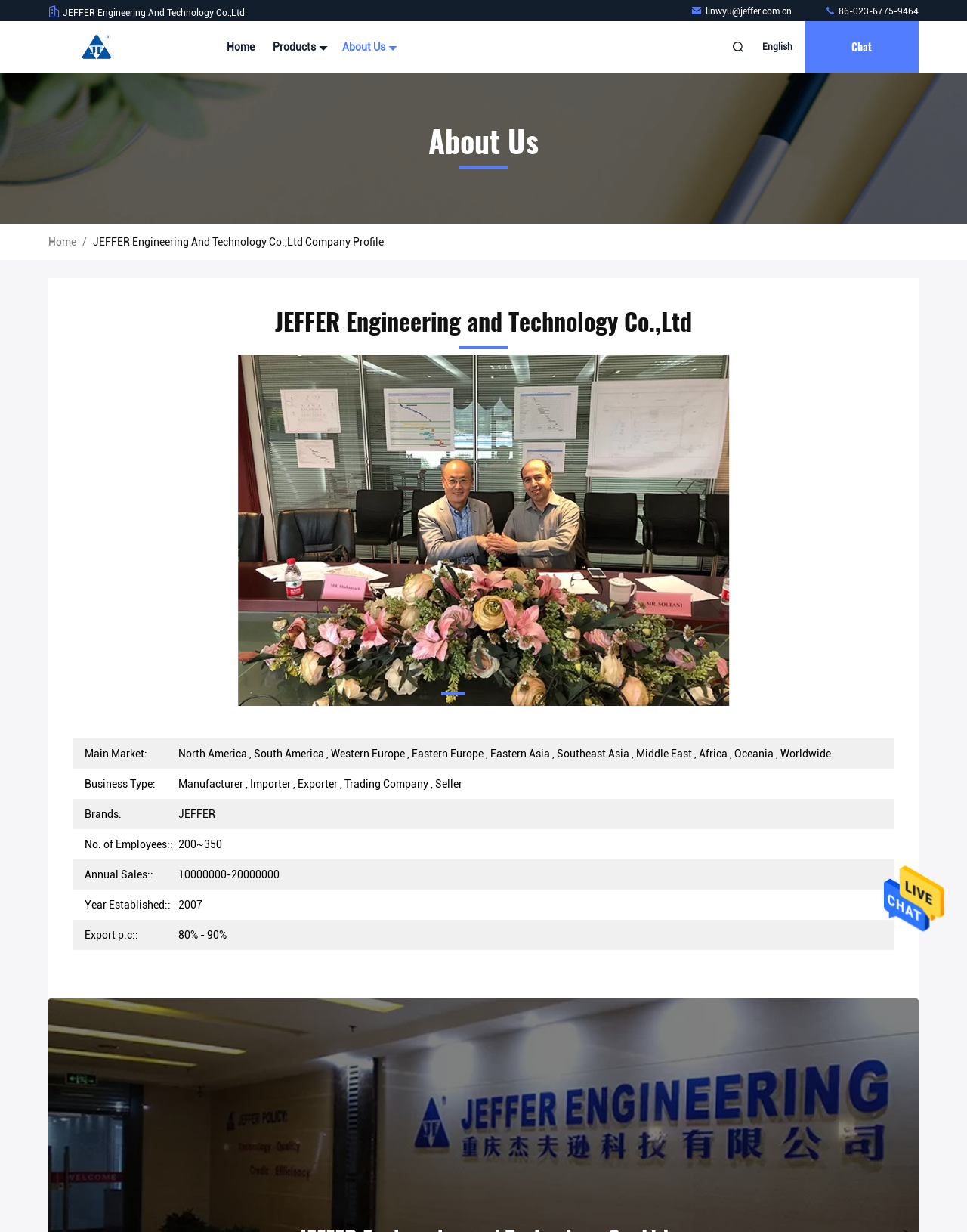Provide the text content of the webpage's main heading.

JEFFER Engineering and Technology Co.,Ltd